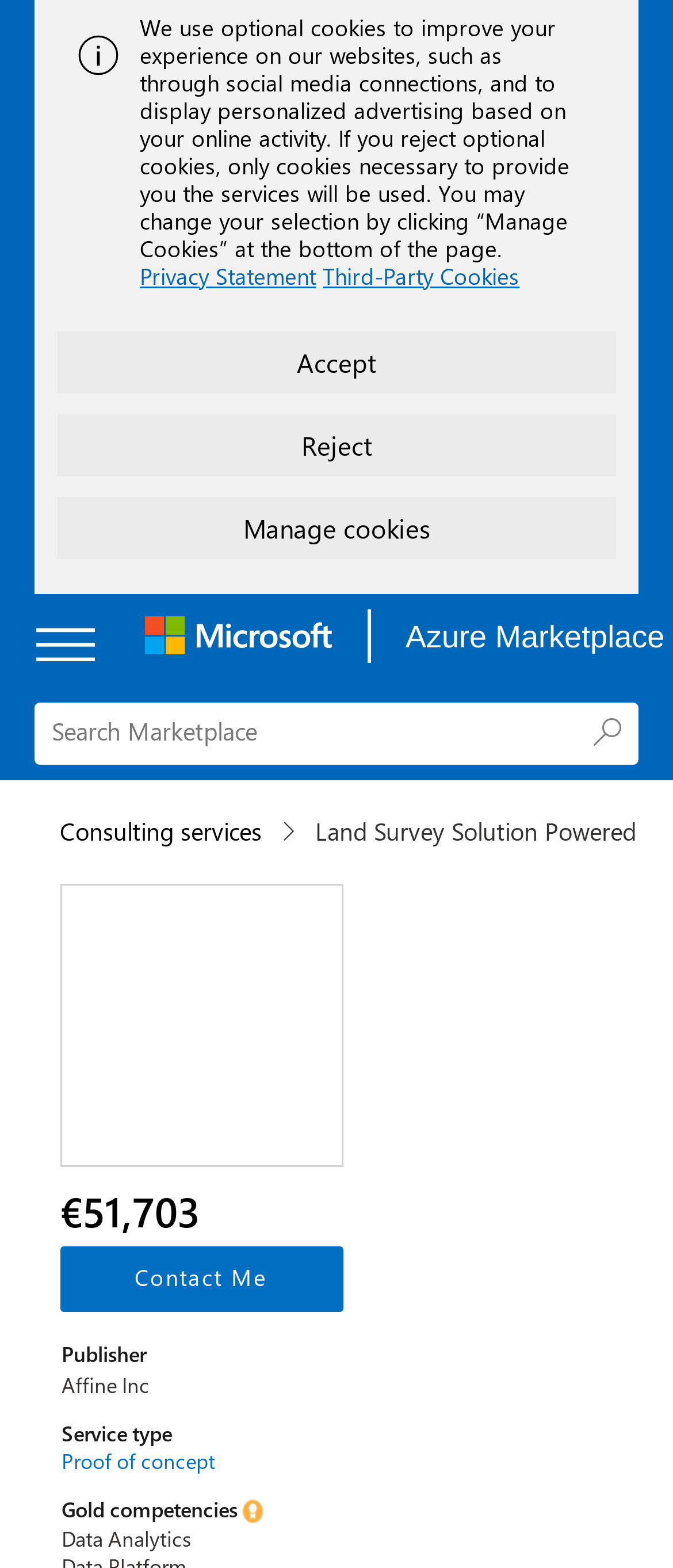What is the headline of the webpage?

Land Survey Solution Powered by Azure & Telescope®: 7-week PoC